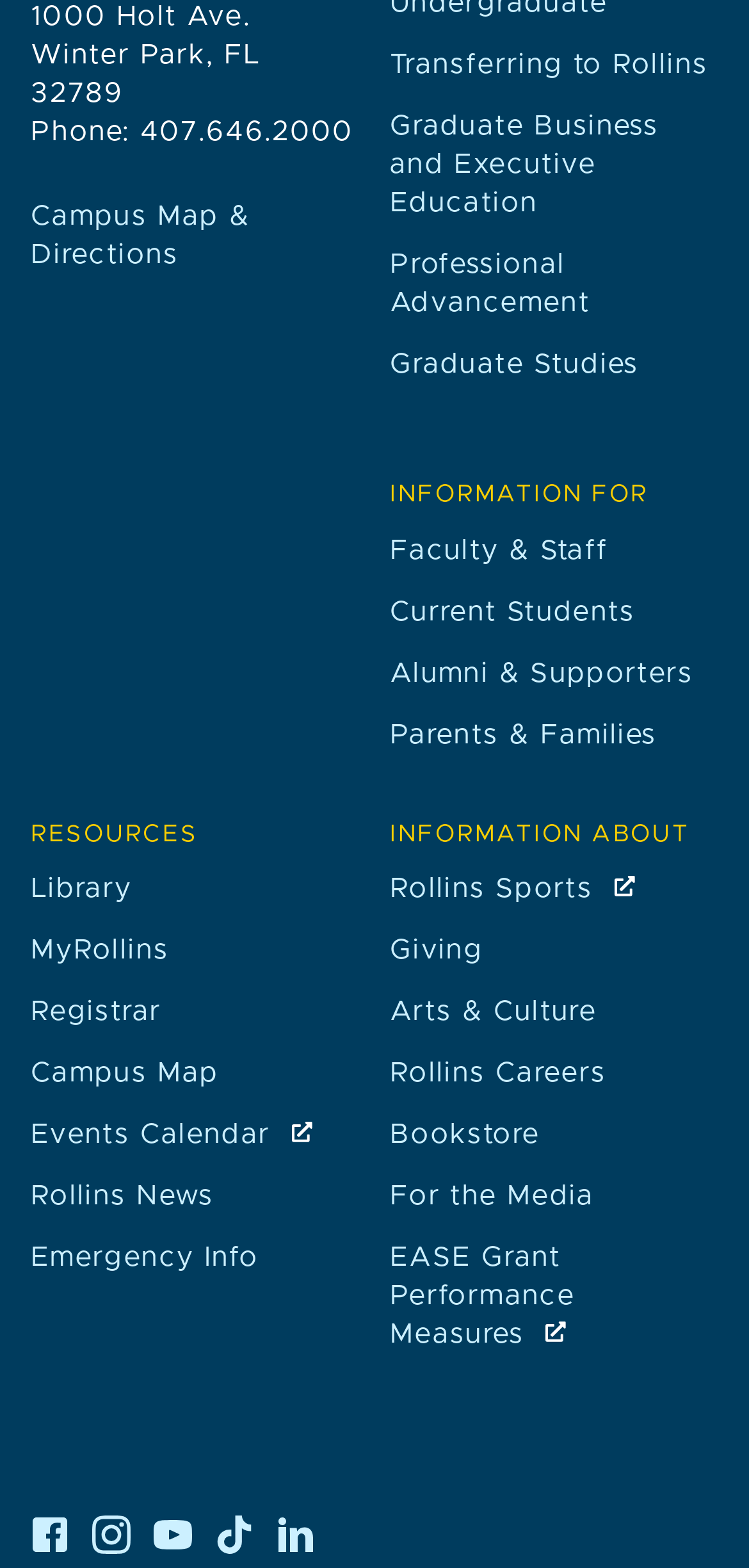From the screenshot, find the bounding box of the UI element matching this description: "YouTube". Supply the bounding box coordinates in the form [left, top, right, bottom], each a float between 0 and 1.

[0.205, 0.967, 0.256, 0.991]